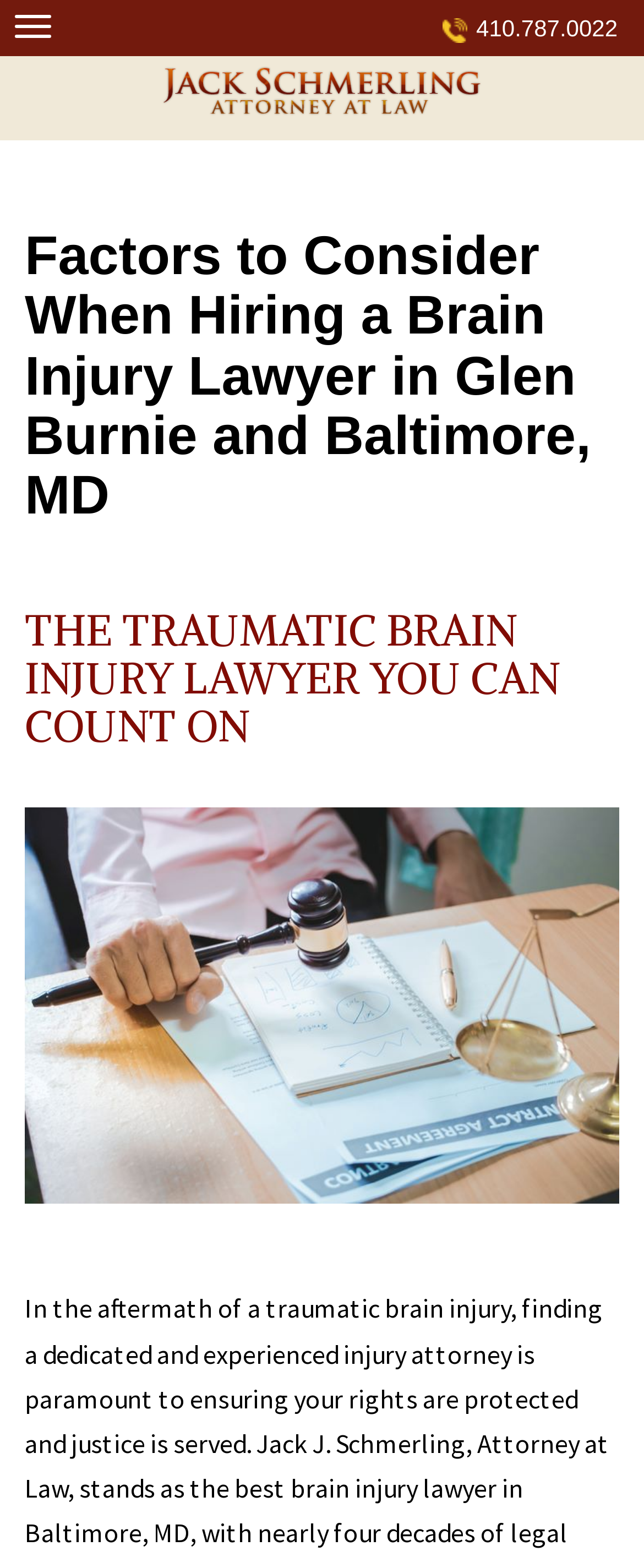Please answer the following query using a single word or phrase: 
What is the location of the law firm?

Glen Burnie and Baltimore, MD